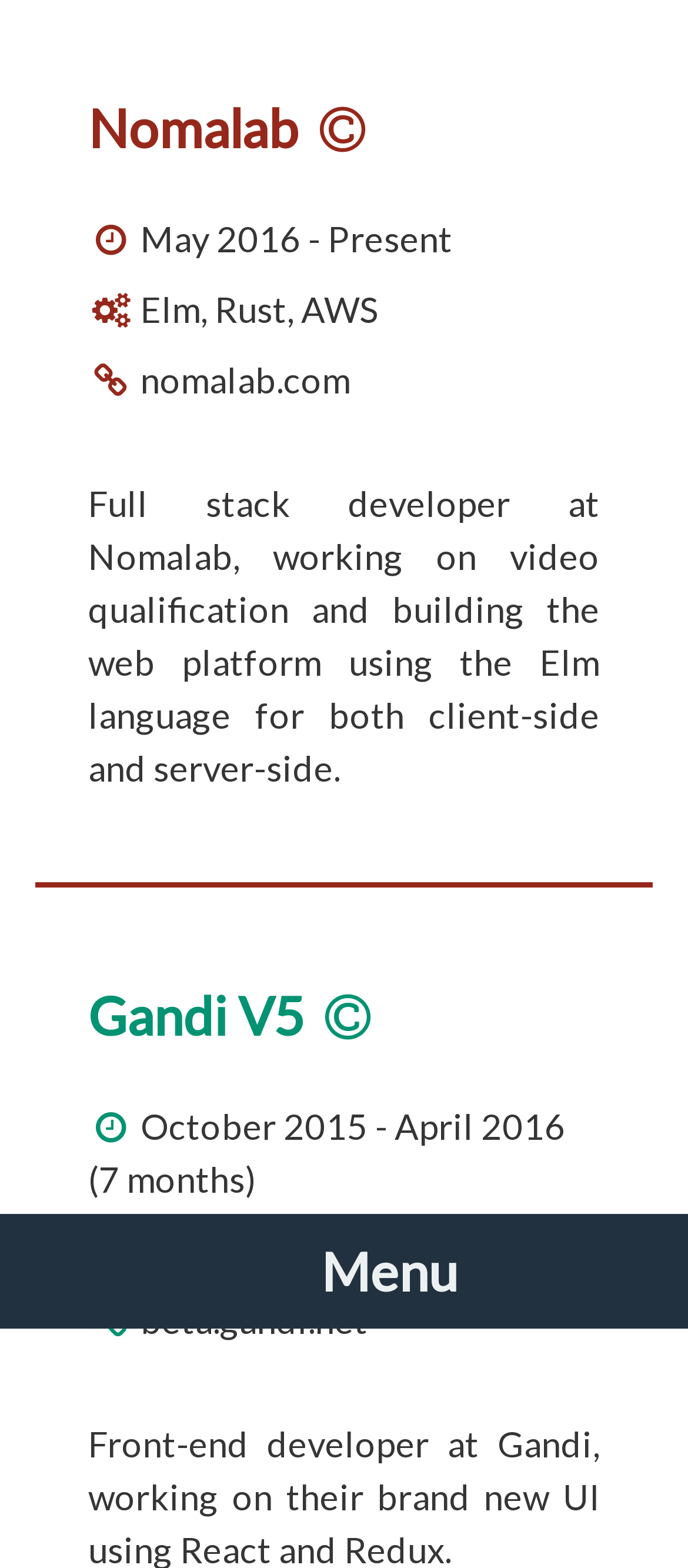What is the link to the first project?
Look at the image and answer with only one word or phrase.

nomalab.com